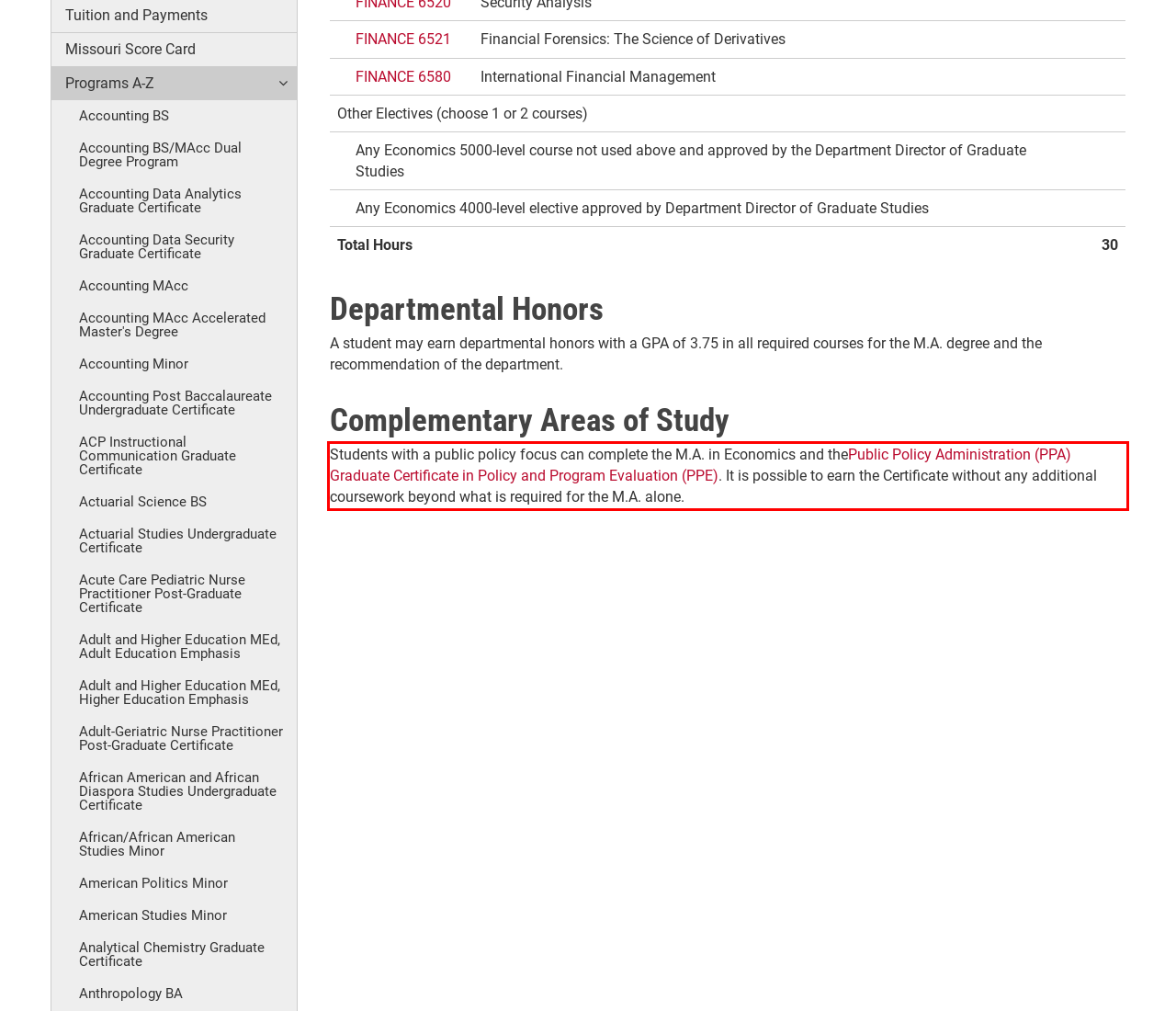You are given a screenshot with a red rectangle. Identify and extract the text within this red bounding box using OCR.

Students with a public policy focus can complete the M.A. in Economics and thePublic Policy Administration (PPA) Graduate Certificate in Policy and Program Evaluation (PPE). It is possible to earn the Certificate without any additional coursework beyond what is required for the M.A. alone.